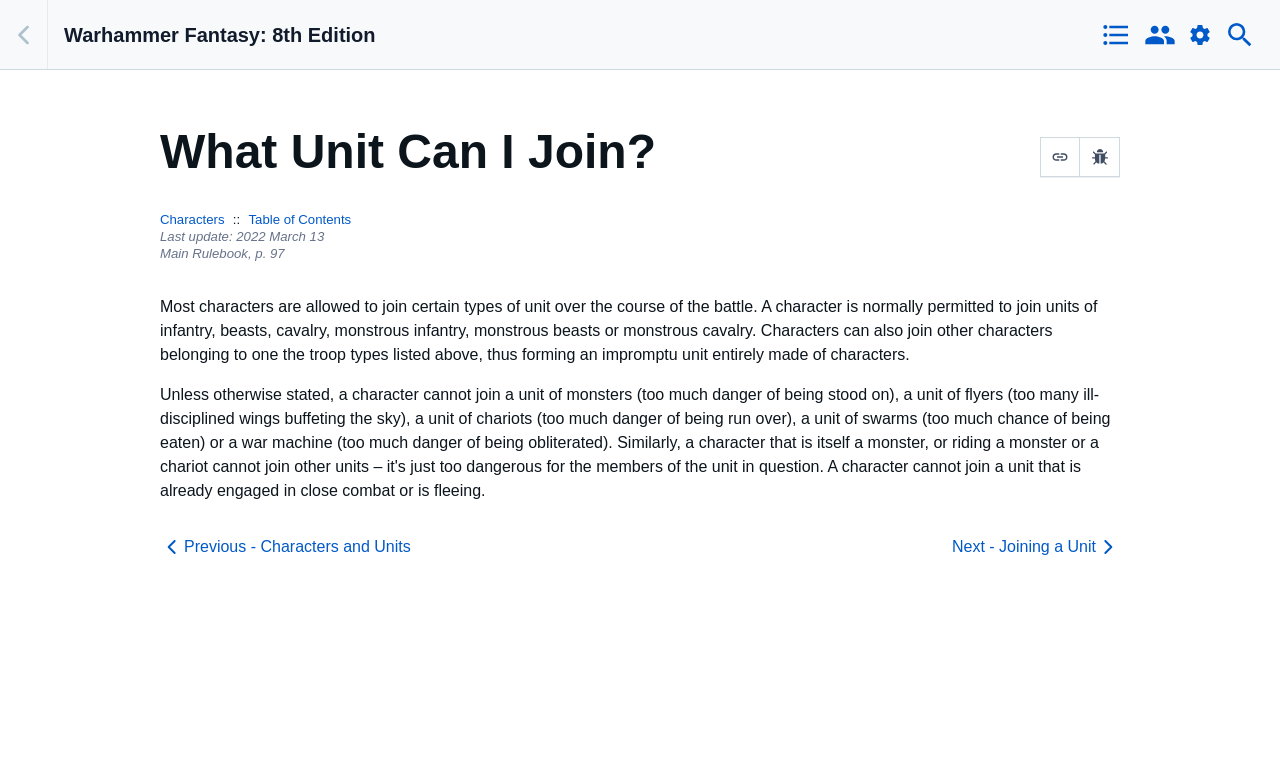Offer a thorough description of the webpage.

The webpage is about "What Unit Can I Join?" in the context of Warhammer Fantasy: 8th Edition. At the top left, there is a "Back" button. Next to it, there is a heading "Warhammer Fantasy: 8th Edition" which is also a link. On the top right, there are four buttons with no text. 

Below the heading, there is a main section with a heading "What Unit Can I Join?" which spans most of the width of the page. Within this section, there are two buttons on the right side. Below the heading, there are three links: "Characters", "Table of Contents", and a section showing the last update date and time. 

Following the links, there is a paragraph of text explaining that most characters can join certain types of units during a battle, including infantry, beasts, cavalry, and more. The text also mentions that characters can join other characters to form an impromptu unit. 

At the bottom of the page, there are two links: "Previous - Characters and Units" on the left and "Next - Joining a Unit" on the right.